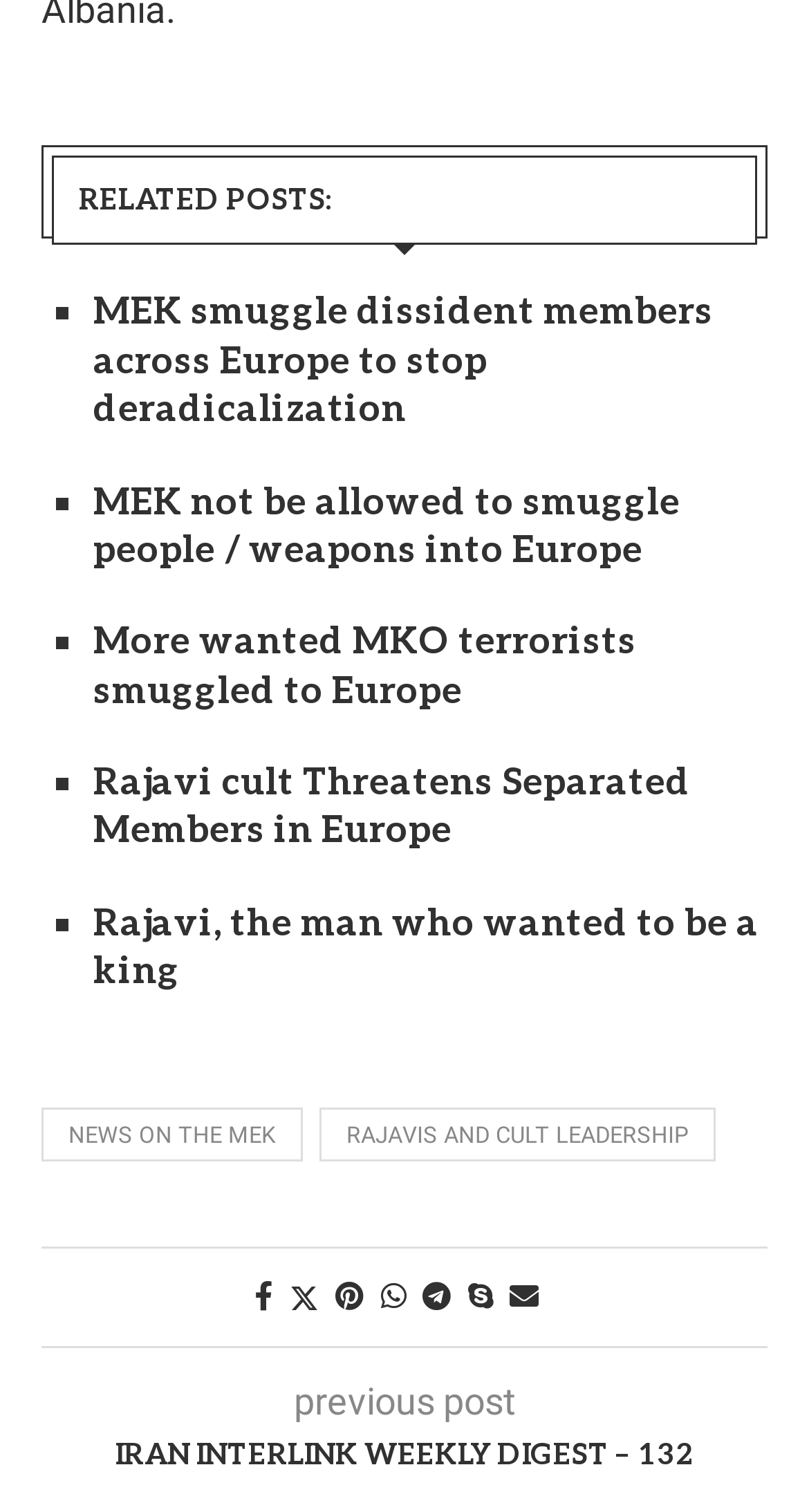Utilize the details in the image to give a detailed response to the question: What is the topic of the related posts?

I analyzed the headings of the related posts and found that they all mention 'MEK', which suggests that the topic of the related posts is about MEK.